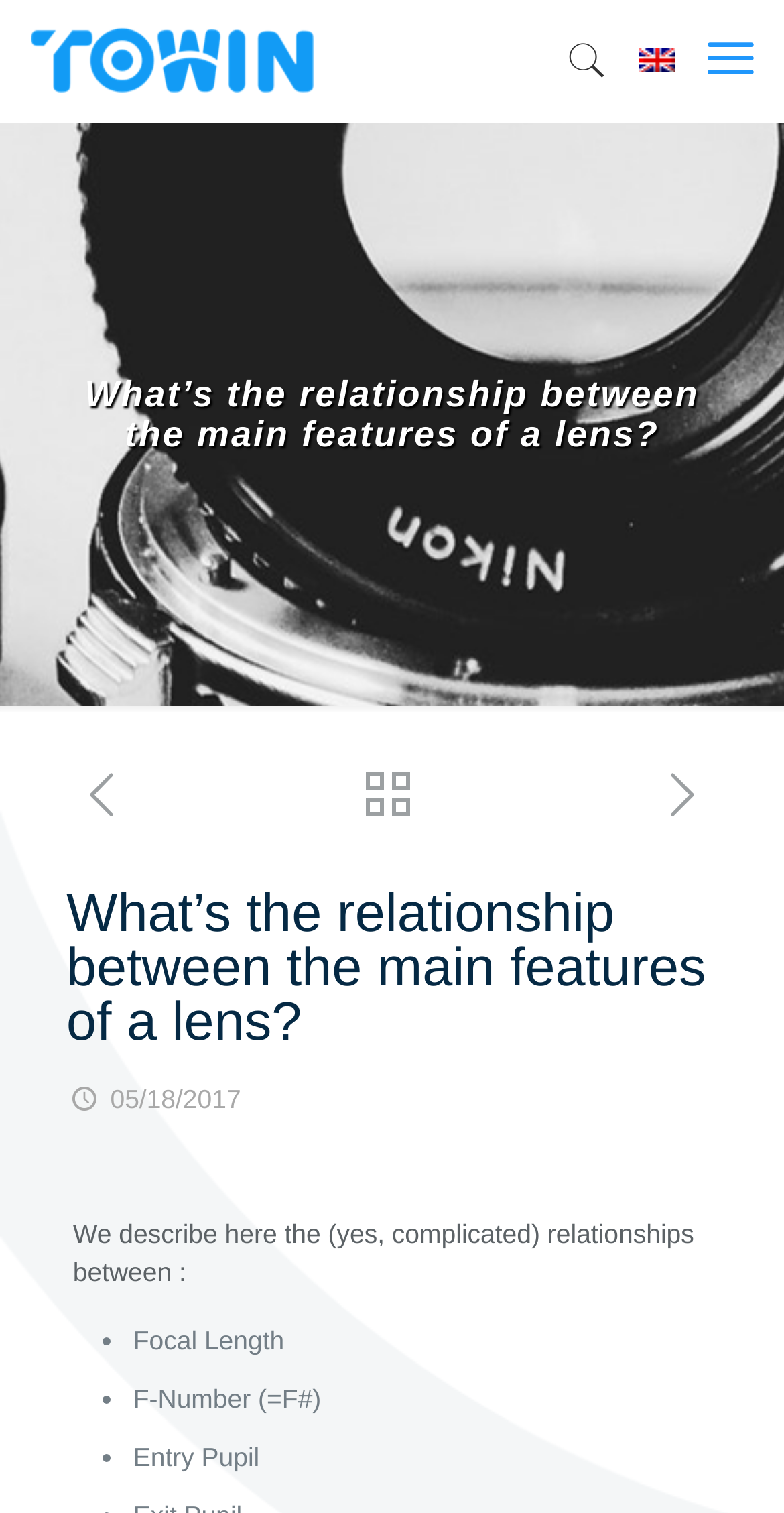Determine the bounding box coordinates for the UI element described. Format the coordinates as (top-left x, top-left y, bottom-right x, bottom-right y) and ensure all values are between 0 and 1. Element description: title="TowinLens"

[0.038, 0.007, 0.408, 0.073]